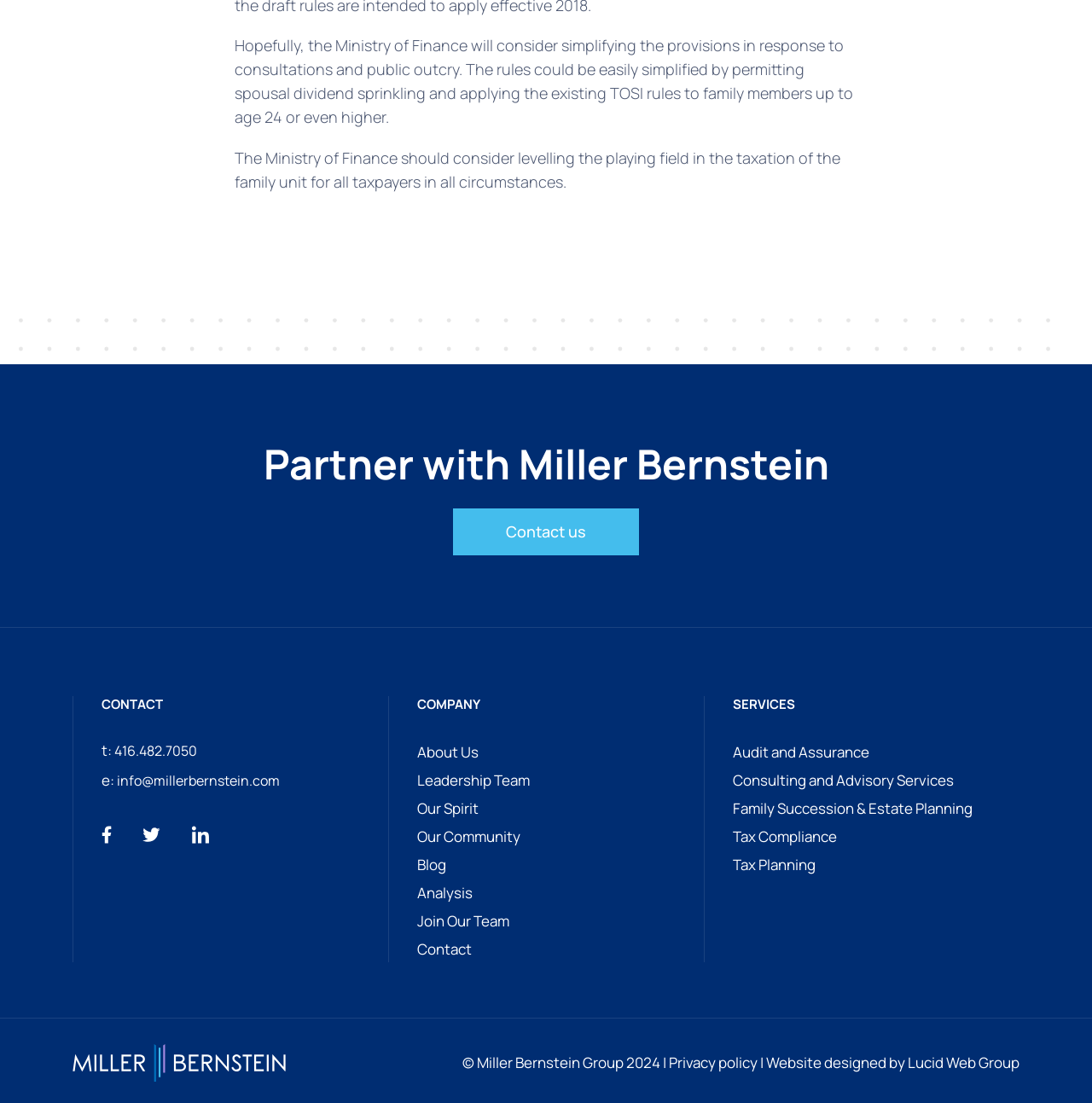Provide a one-word or brief phrase answer to the question:
What is the theme of the text at the top of the webpage?

Taxation